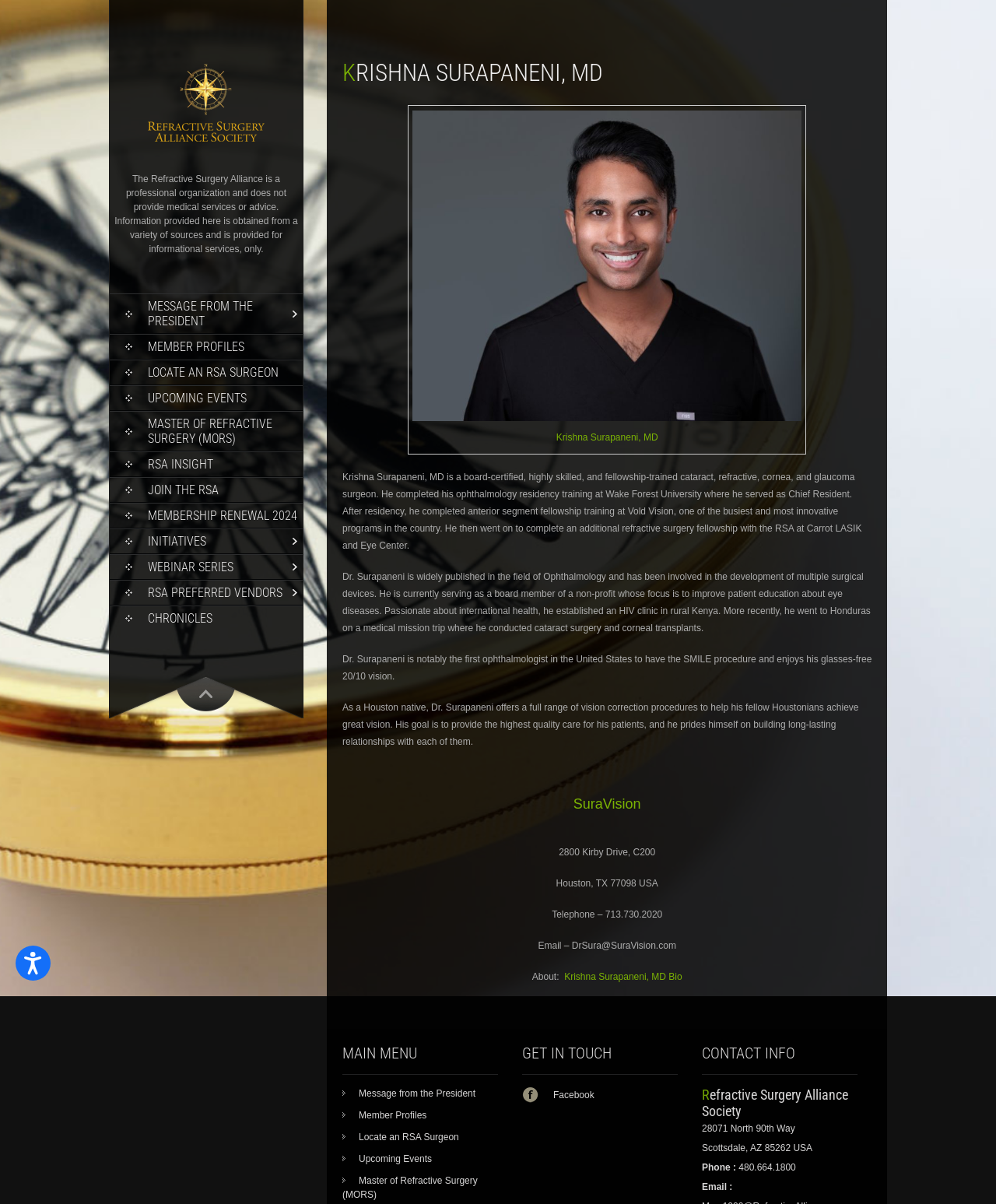Please give the bounding box coordinates of the area that should be clicked to fulfill the following instruction: "Contact Dr. Surapaneni via email". The coordinates should be in the format of four float numbers from 0 to 1, i.e., [left, top, right, bottom].

[0.54, 0.781, 0.679, 0.79]